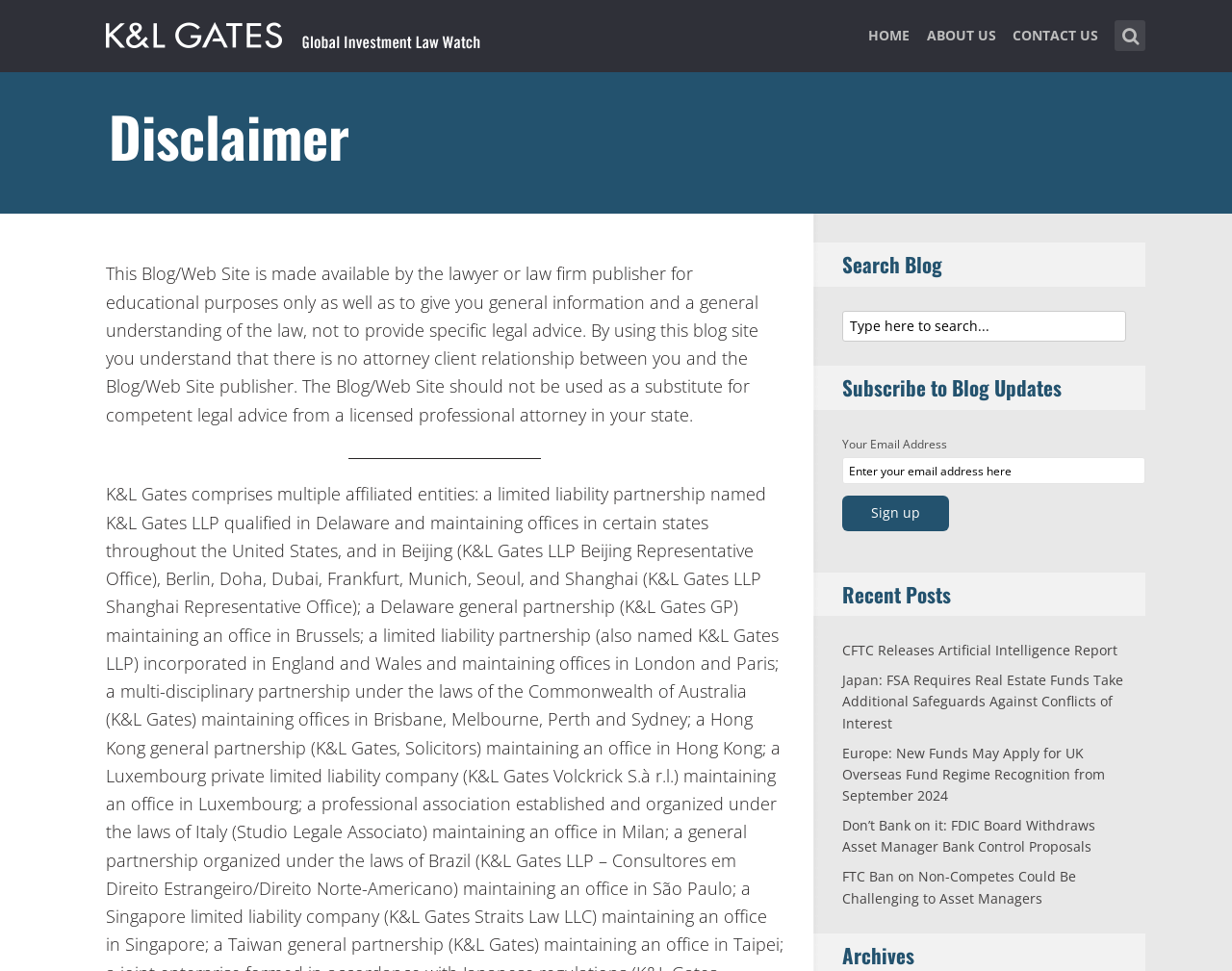What is required to subscribe to blog updates?
Please use the image to provide a one-word or short phrase answer.

Email address